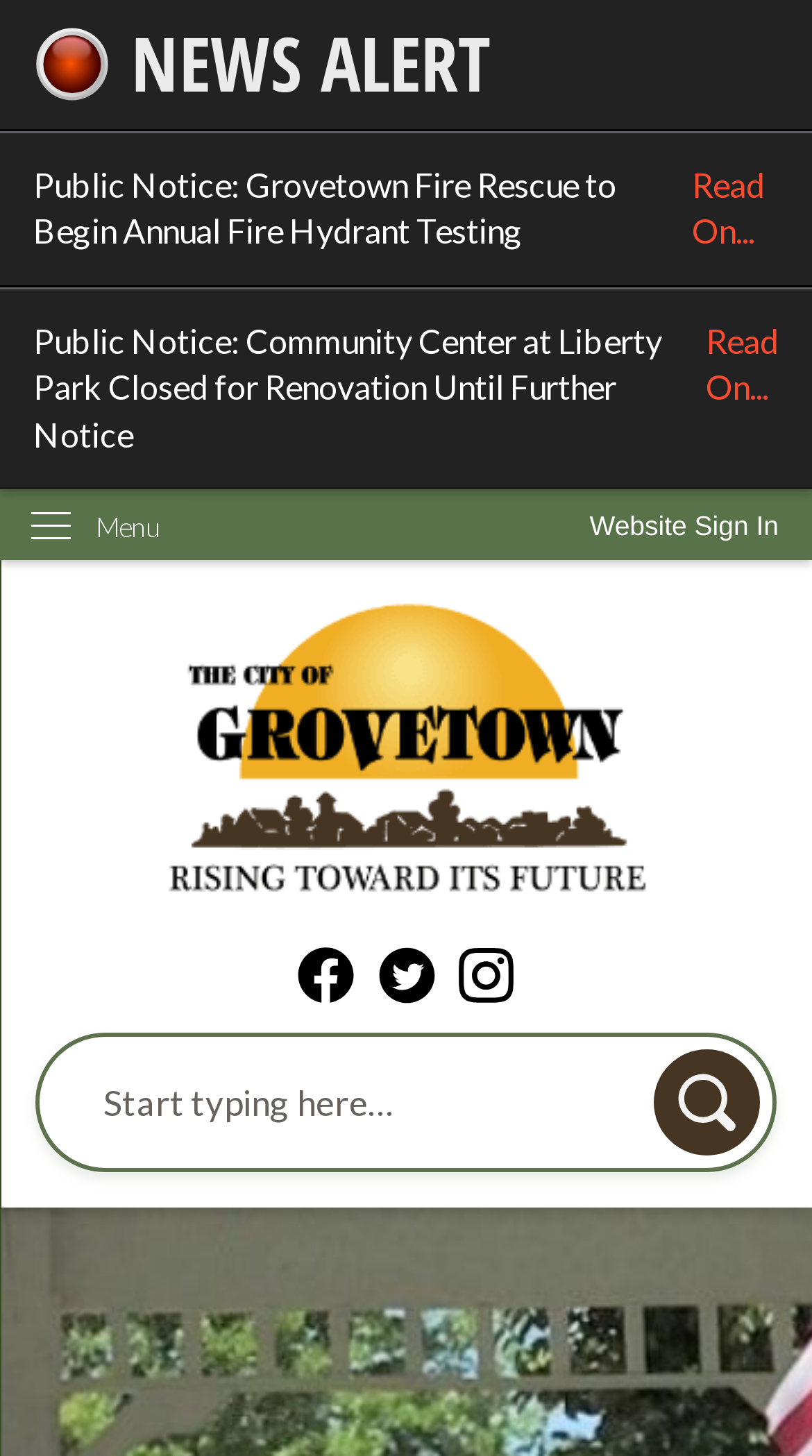Please determine the bounding box coordinates for the element that should be clicked to follow these instructions: "Go to home page".

[0.043, 0.413, 0.957, 0.613]